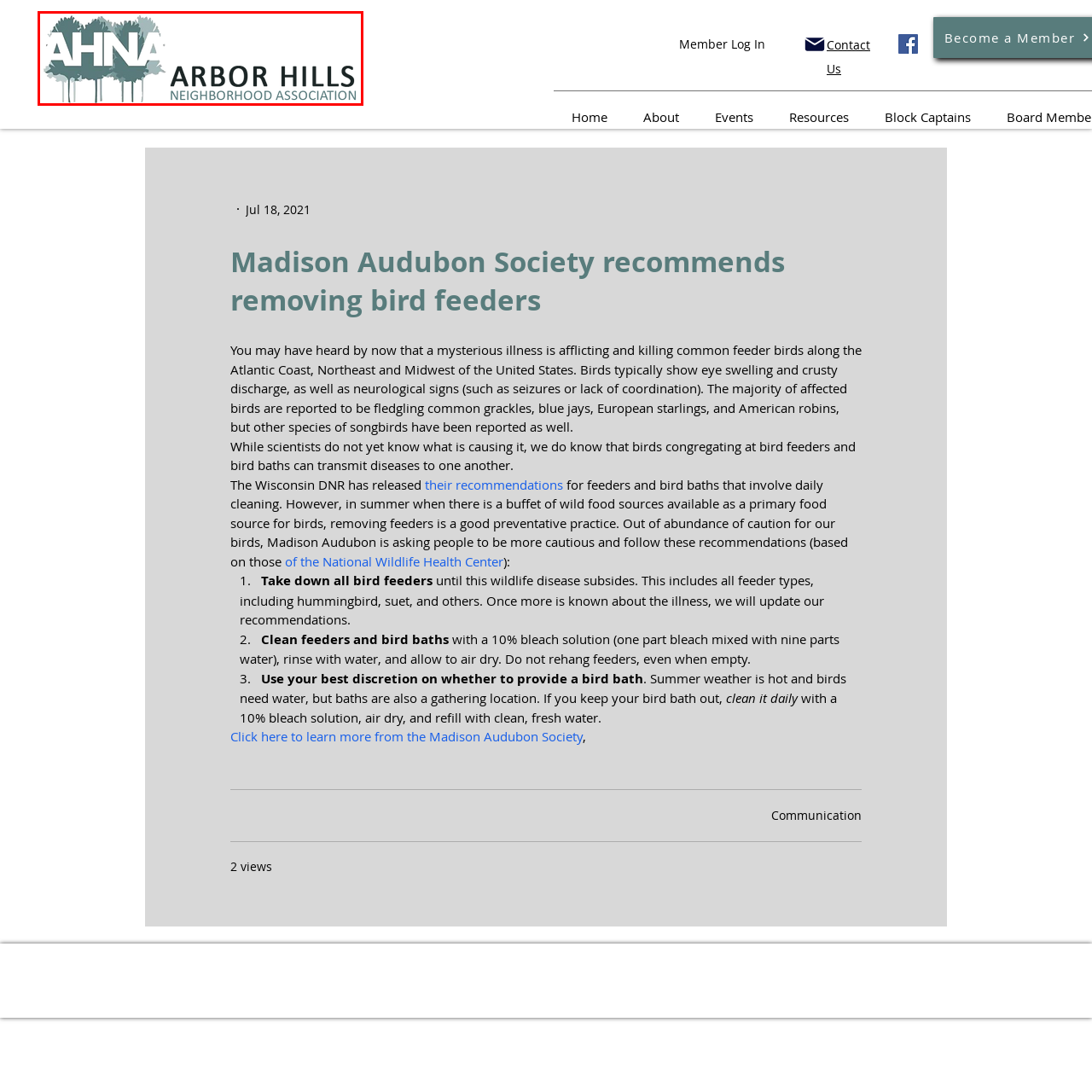What type of tones are used in the color palette?
Look at the image framed by the red bounding box and provide an in-depth response.

The overall color palette of the logo uses earthy tones, which reflects the association's connection to the natural surroundings of the Arbor Hills area.